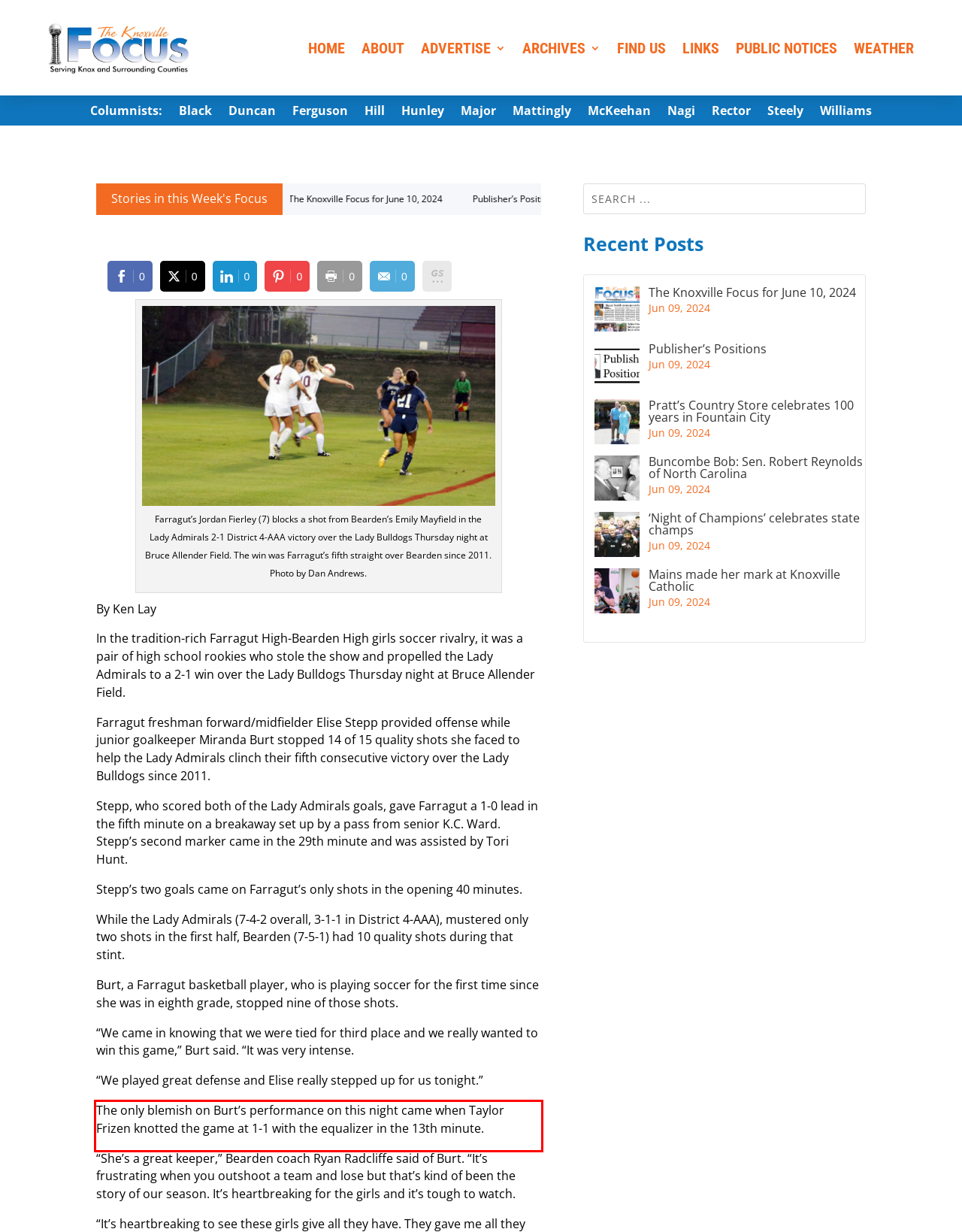Please recognize and transcribe the text located inside the red bounding box in the webpage image.

The only blemish on Burt’s performance on this night came when Taylor Frizen knotted the game at 1-1 with the equalizer in the 13th minute.